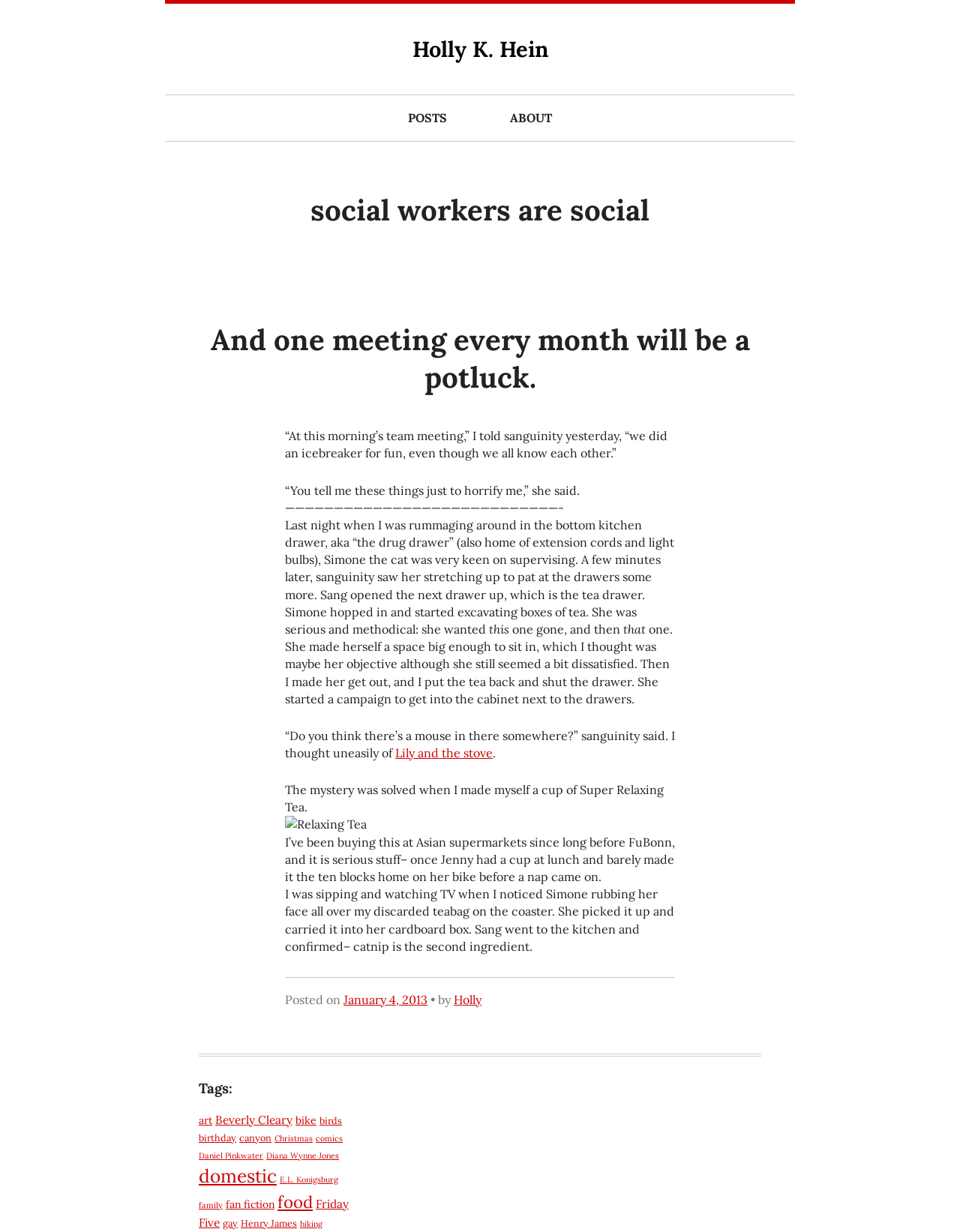Pinpoint the bounding box coordinates of the clickable element to carry out the following instruction: "Click on the link 'Lily and the stove'."

[0.412, 0.605, 0.513, 0.617]